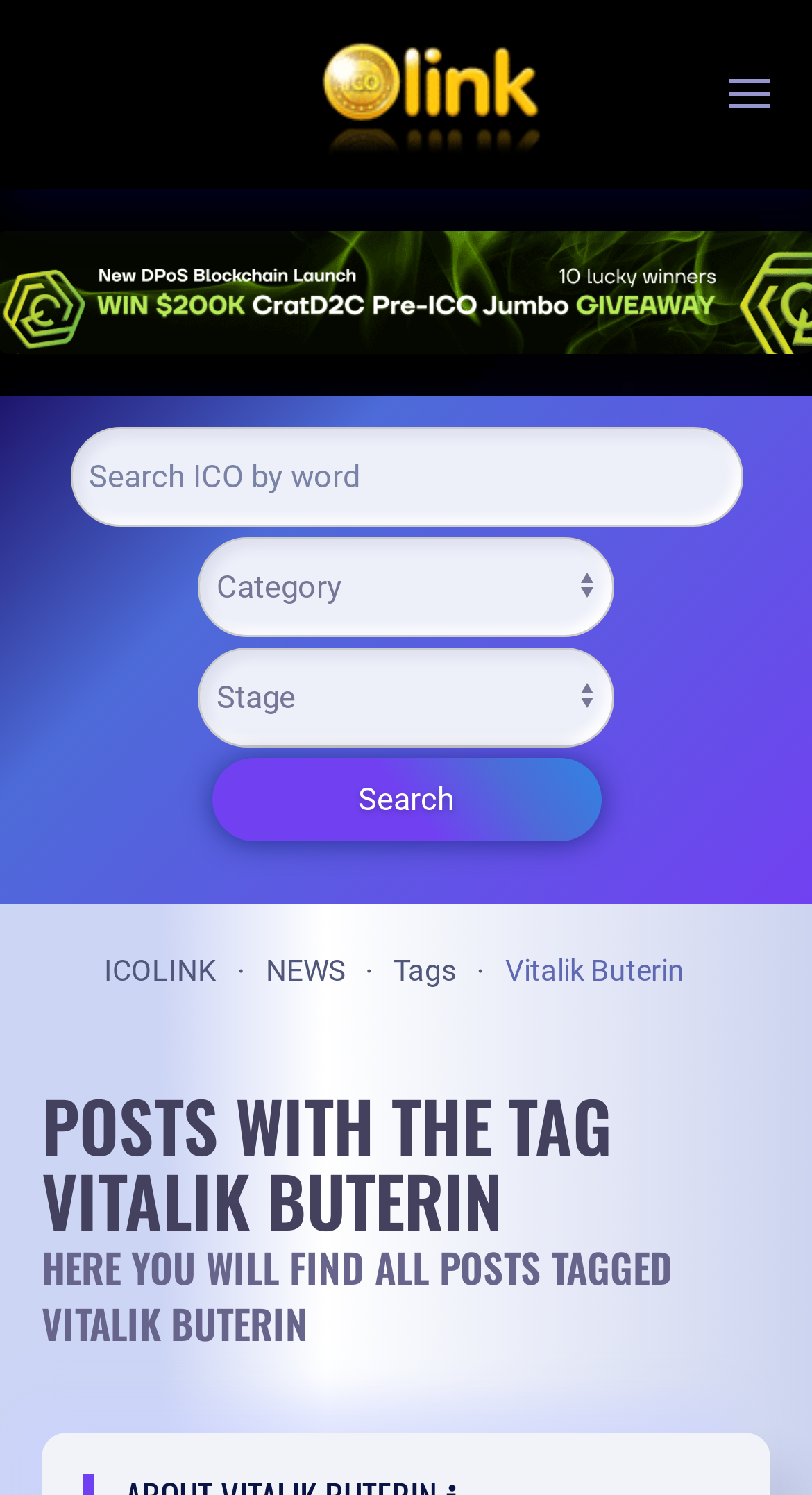Determine the bounding box coordinates of the clickable area required to perform the following instruction: "View the About The Dulwich Society page". The coordinates should be represented as four float numbers between 0 and 1: [left, top, right, bottom].

None